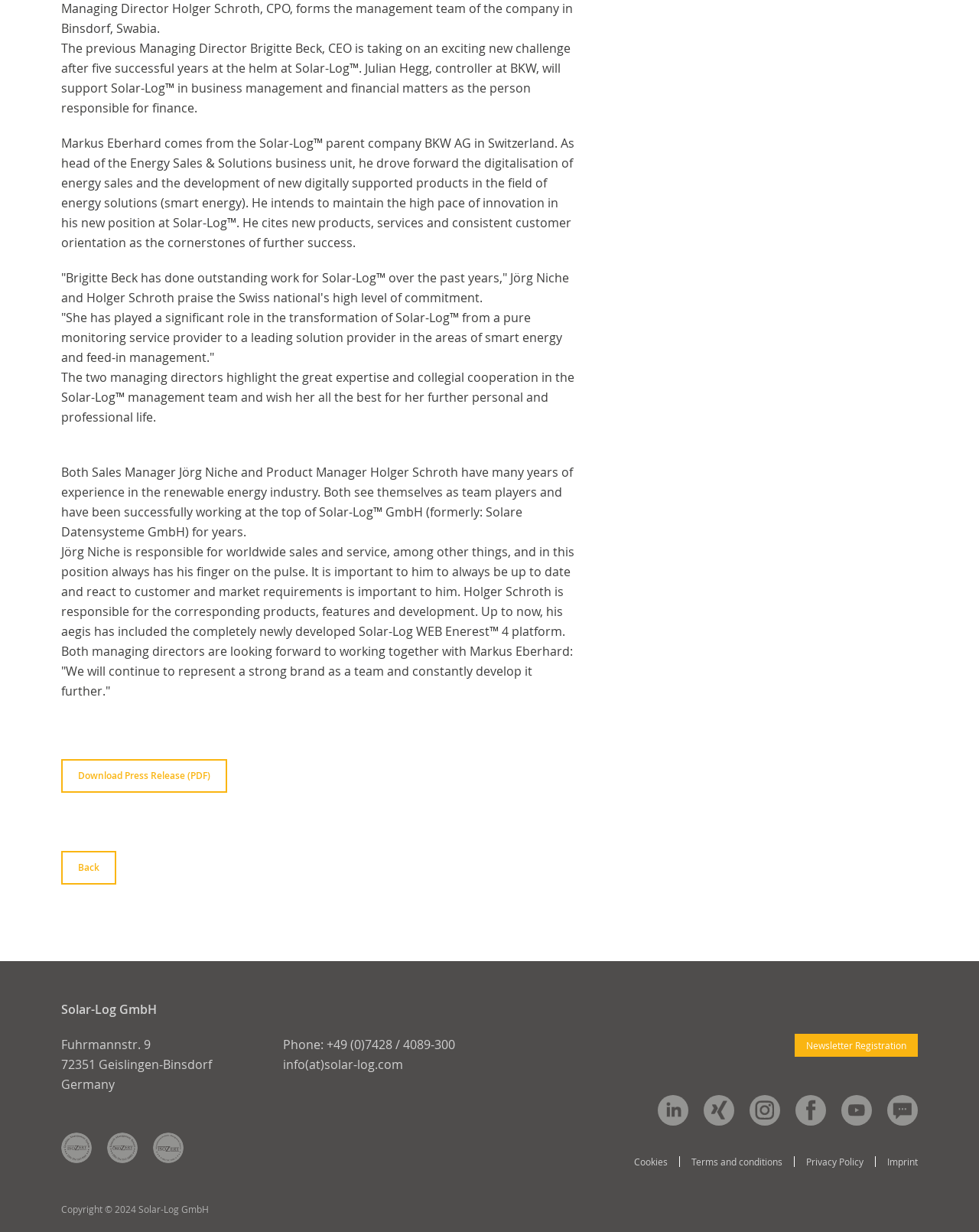What is the name of the previous Managing Director of Solar-Log?
Utilize the information in the image to give a detailed answer to the question.

The text states that Brigitte Beck, the CEO, is taking on an exciting new challenge after five successful years at the helm at Solar-Log.